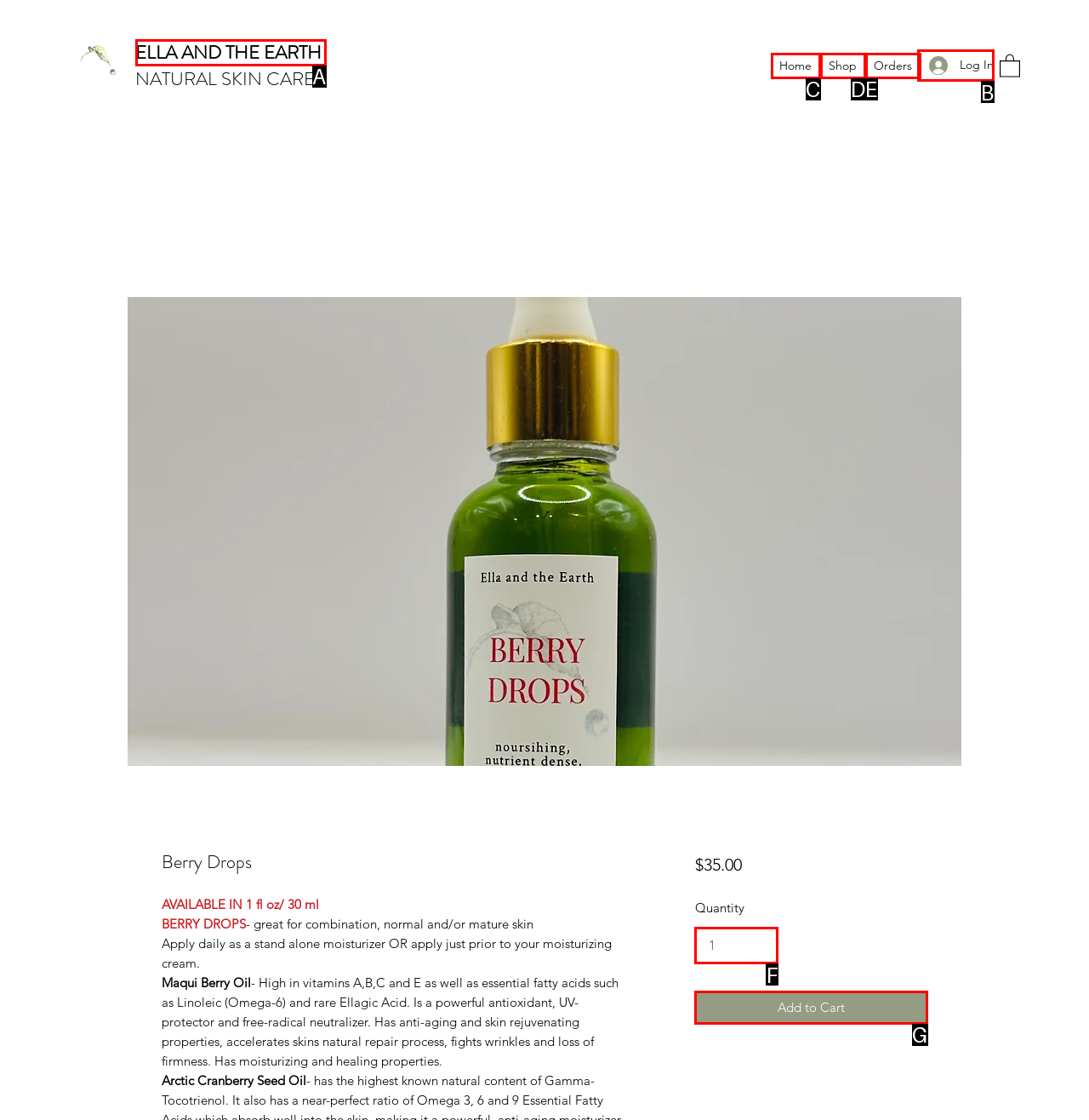Identify the option that corresponds to the description: Home. Provide only the letter of the option directly.

C